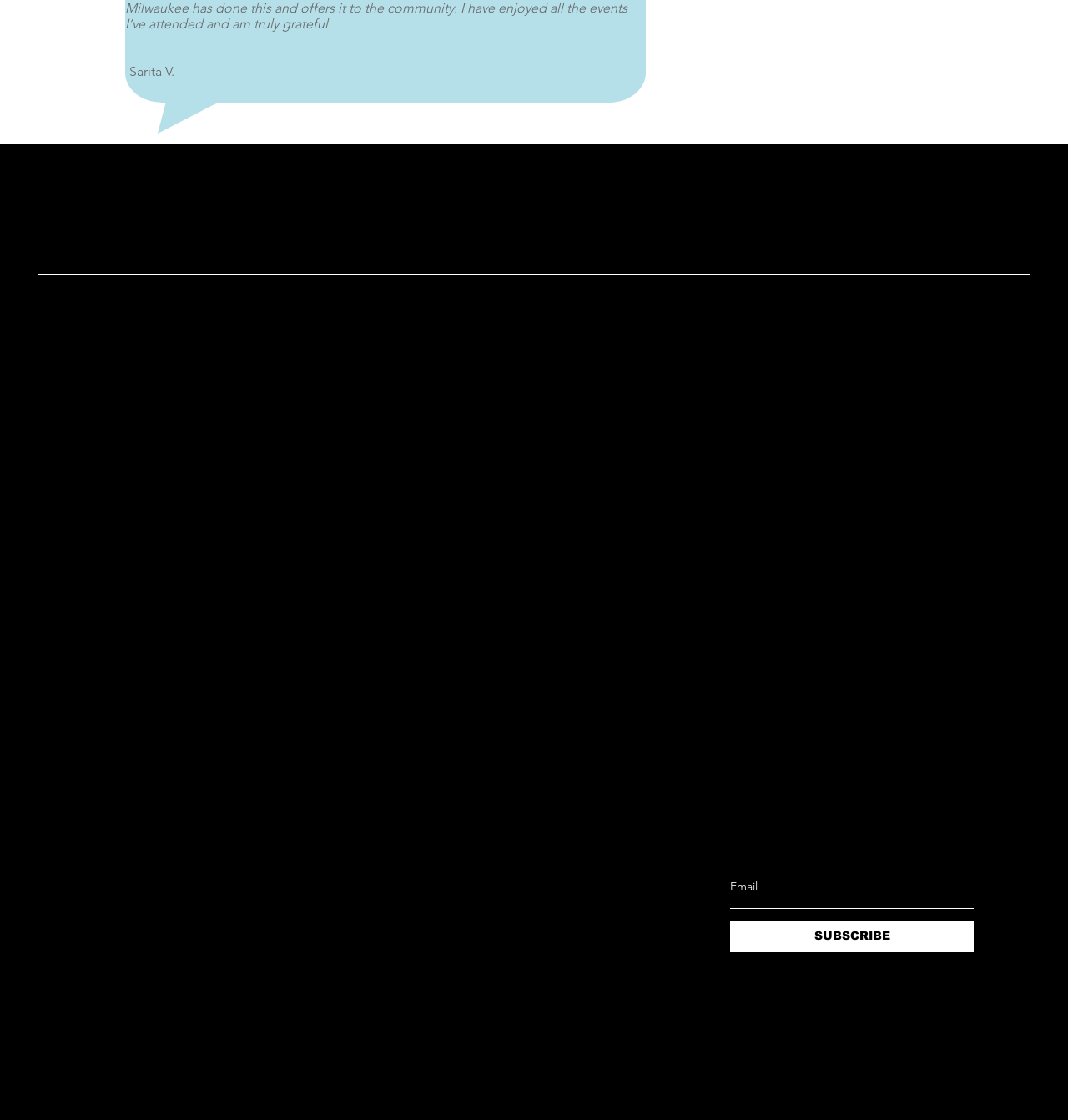Given the webpage screenshot, identify the bounding box of the UI element that matches this description: "aria-label="Email" name="email" placeholder="Email"".

[0.684, 0.773, 0.912, 0.811]